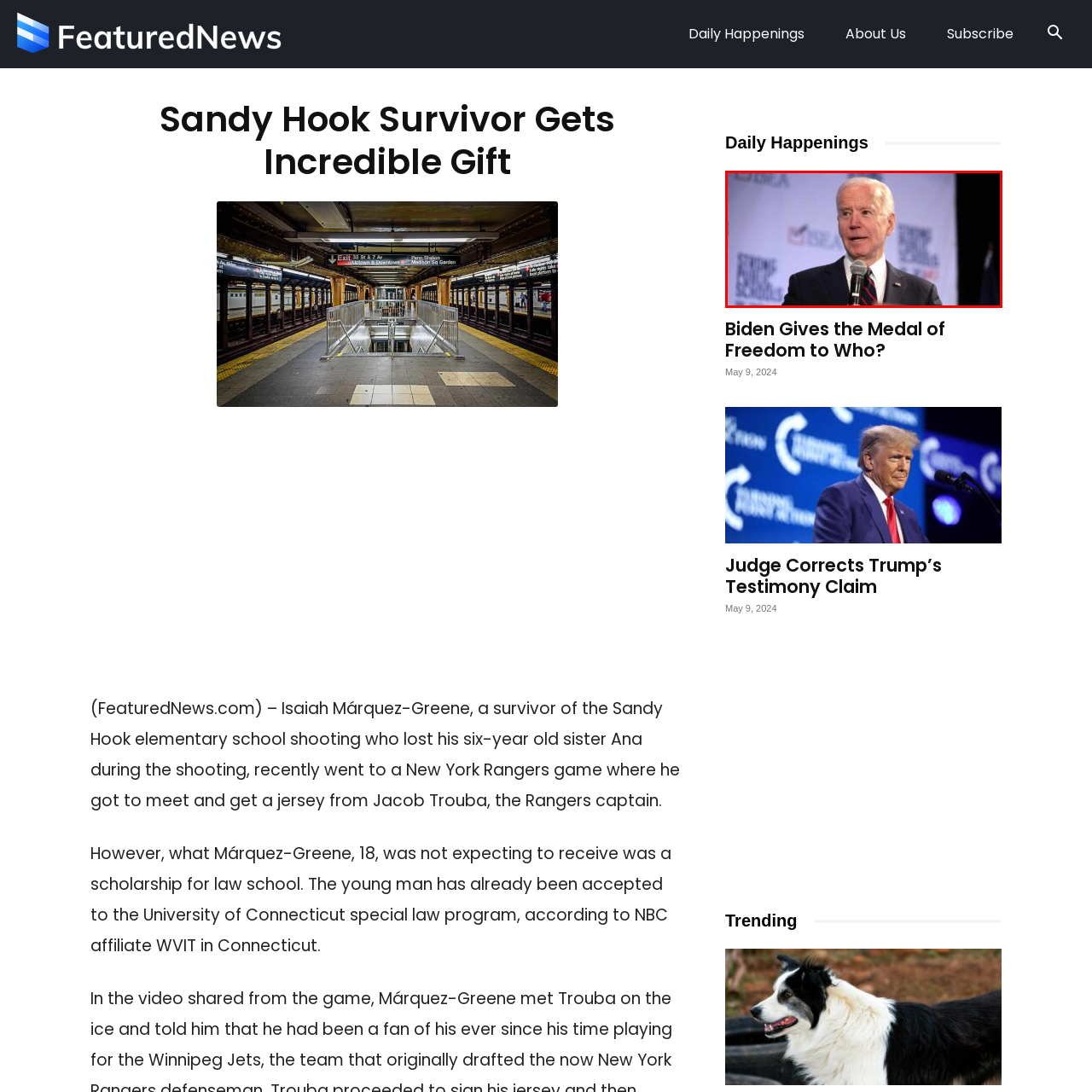Describe in detail what is depicted in the image enclosed by the red lines.

The image features Joe Biden, the 46th President of the United States, speaking at a public event. He is holding a microphone and appears to be addressing an audience. Behind him is a backdrop with various logos, emphasizing his involvement in a significant initiative or campaign, likely related to education, gun safety, or advocacy for stronger policies in response to gun violence, given the context of recent events. The image captures a moment of engagement, highlighting Biden’s role in addressing pressing social issues.